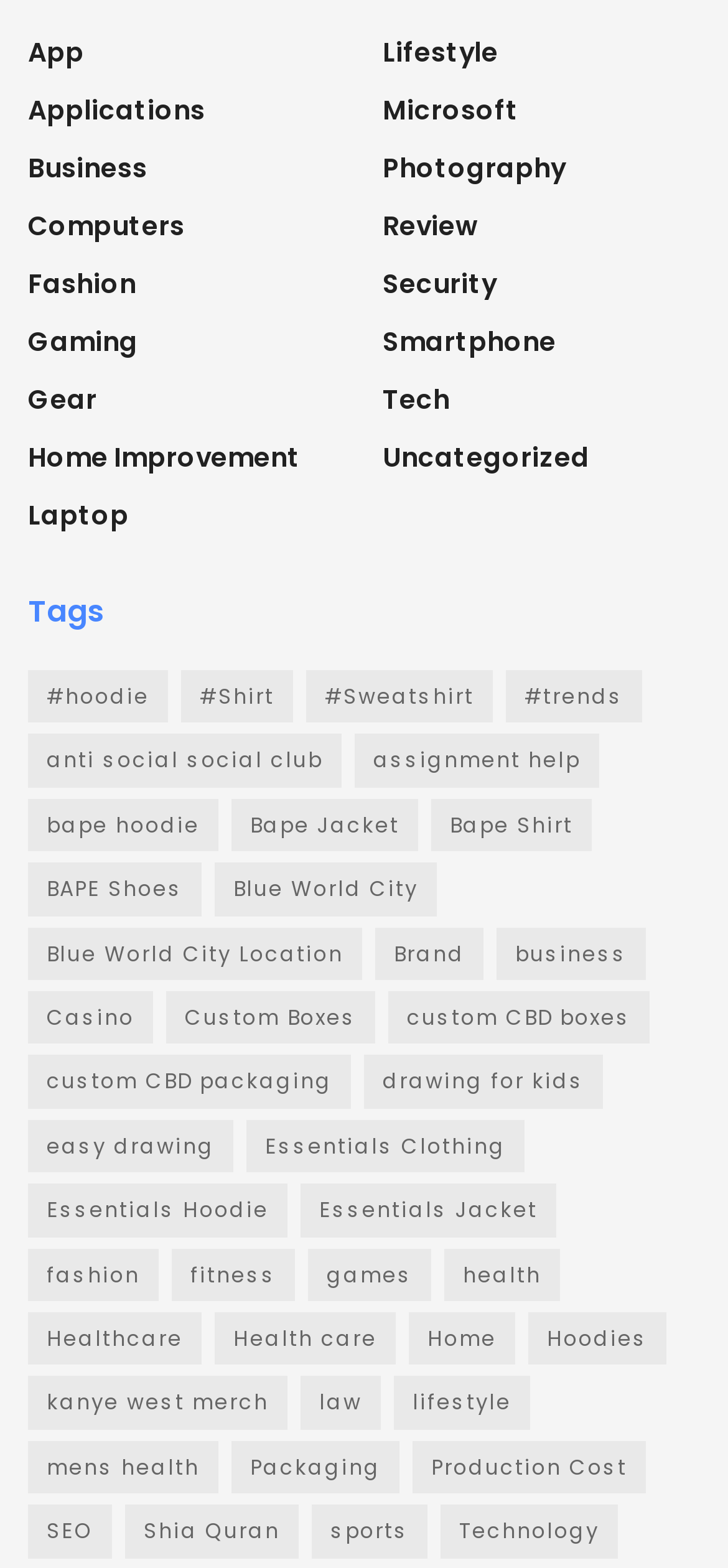Pinpoint the bounding box coordinates of the element you need to click to execute the following instruction: "Explore business". The bounding box should be represented by four float numbers between 0 and 1, in the format [left, top, right, bottom].

[0.038, 0.095, 0.203, 0.12]